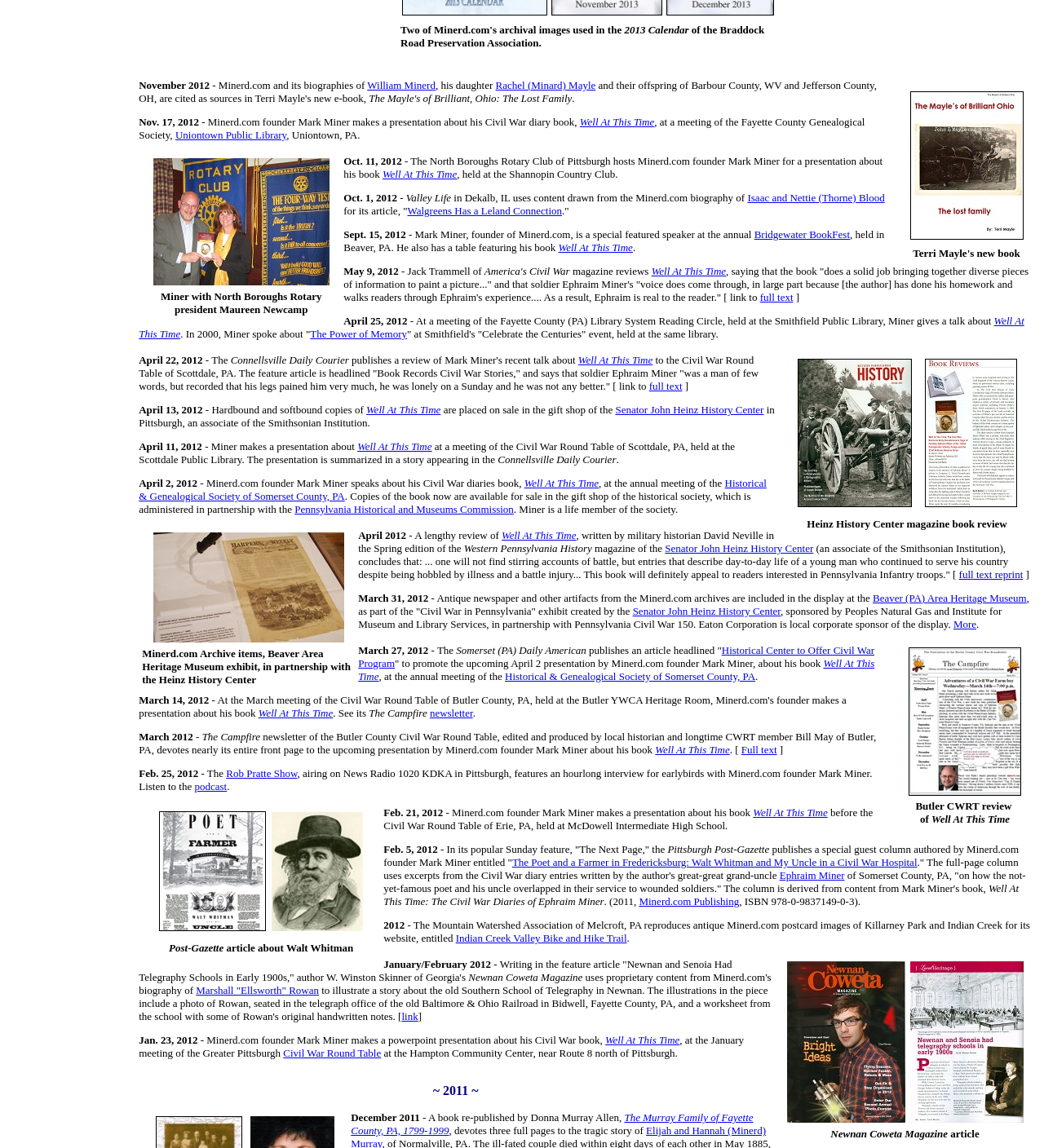Highlight the bounding box coordinates of the element that should be clicked to carry out the following instruction: "View the image". The coordinates must be given as four float numbers ranging from 0 to 1, i.e., [left, top, right, bottom].

[0.871, 0.08, 0.98, 0.209]